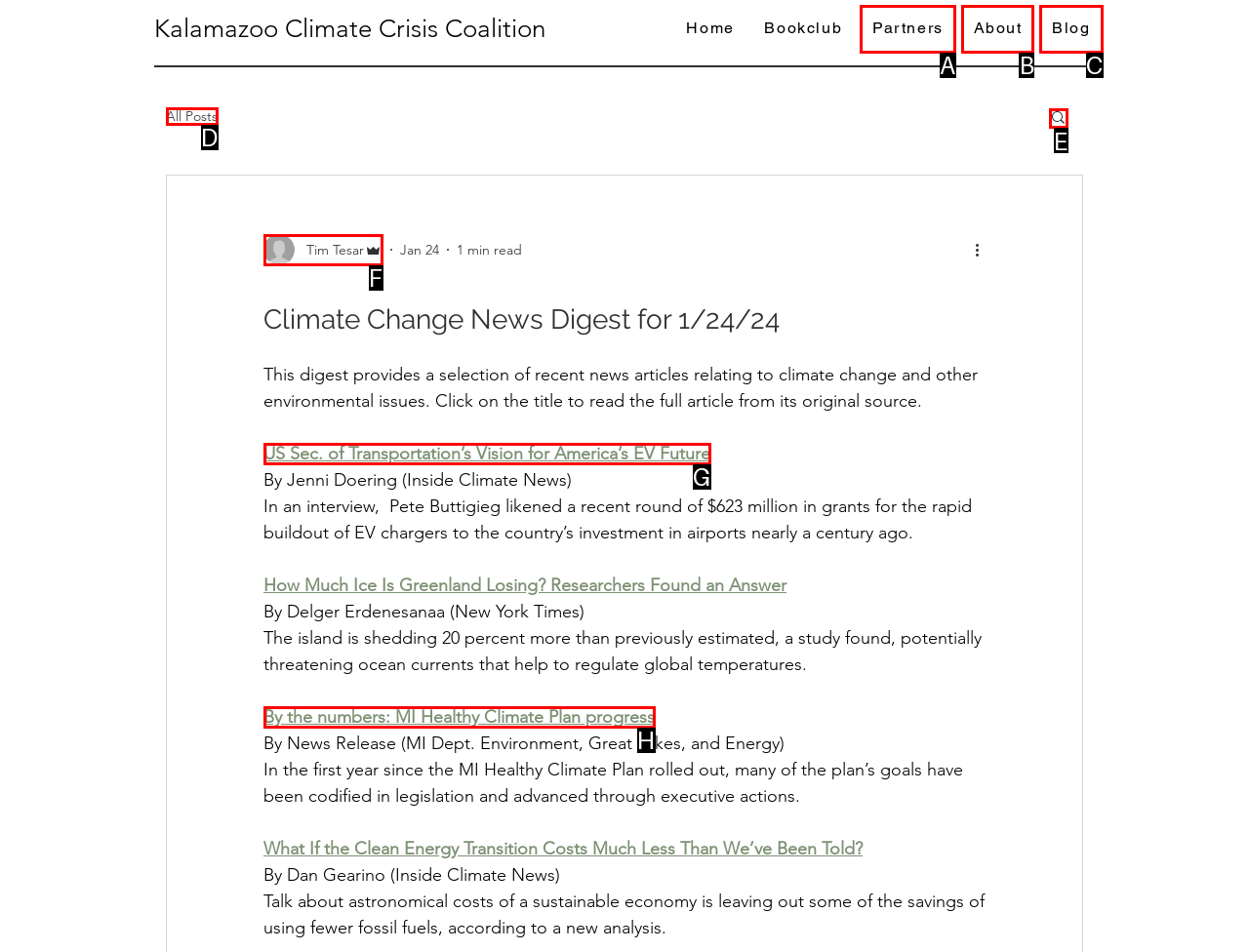Which choice should you pick to execute the task: Search for something
Respond with the letter associated with the correct option only.

E